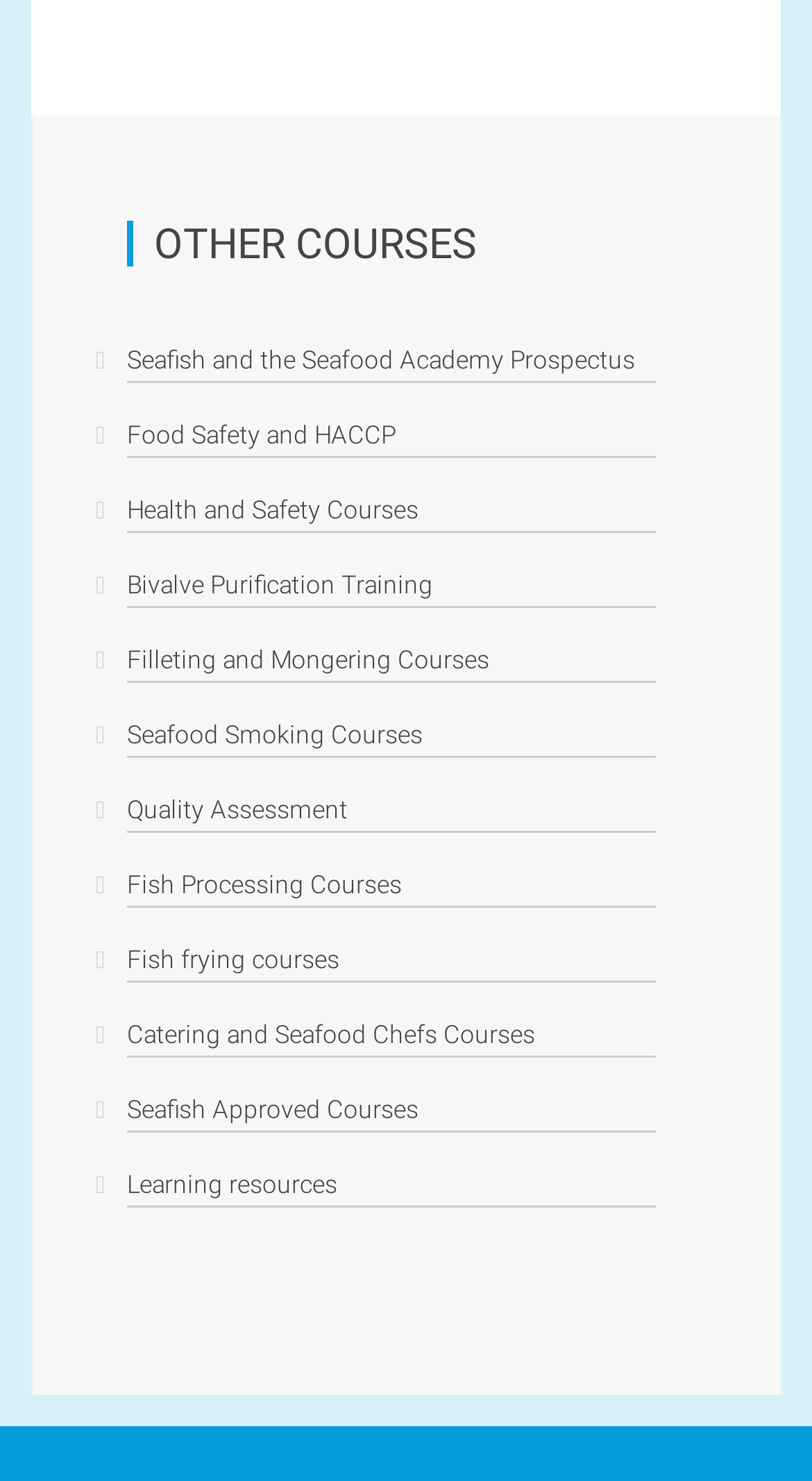Please specify the bounding box coordinates in the format (top-left x, top-left y, bottom-right x, bottom-right y), with all values as floating point numbers between 0 and 1. Identify the bounding box of the UI element described by: Catering and Seafood Chefs Courses

[0.156, 0.685, 0.808, 0.713]